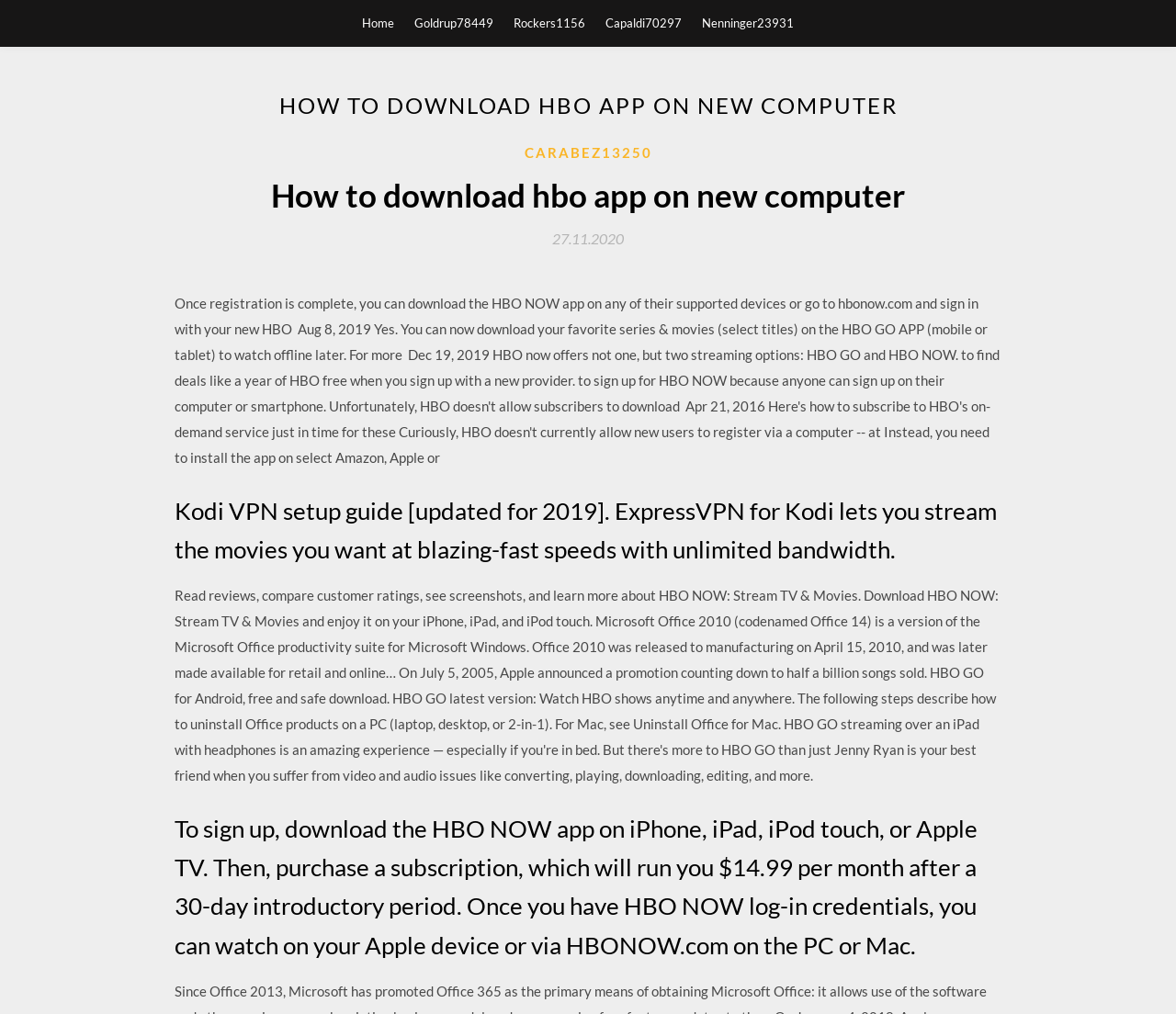Identify the bounding box for the UI element described as: "Rockers1156". The coordinates should be four float numbers between 0 and 1, i.e., [left, top, right, bottom].

[0.437, 0.0, 0.498, 0.045]